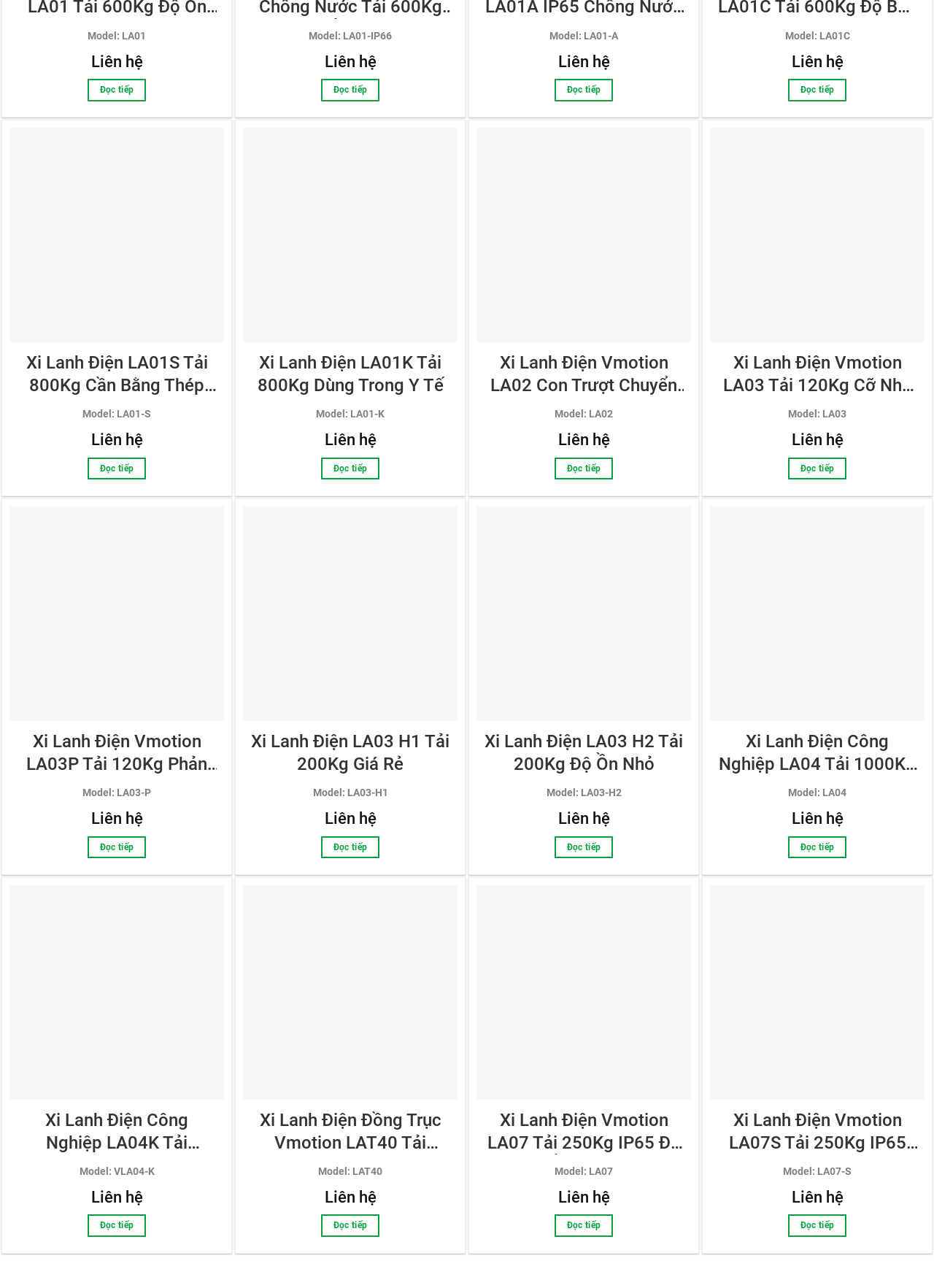What is the purpose of the Xi Lanh Điện LA01K?
Use the information from the image to give a detailed answer to the question.

The webpage mentions 'Xi Lanh Điện LA01K Tải 800Kg Dùng Trong Y Tế' which indicates that the Xi Lanh Điện LA01K is used in the medical field.